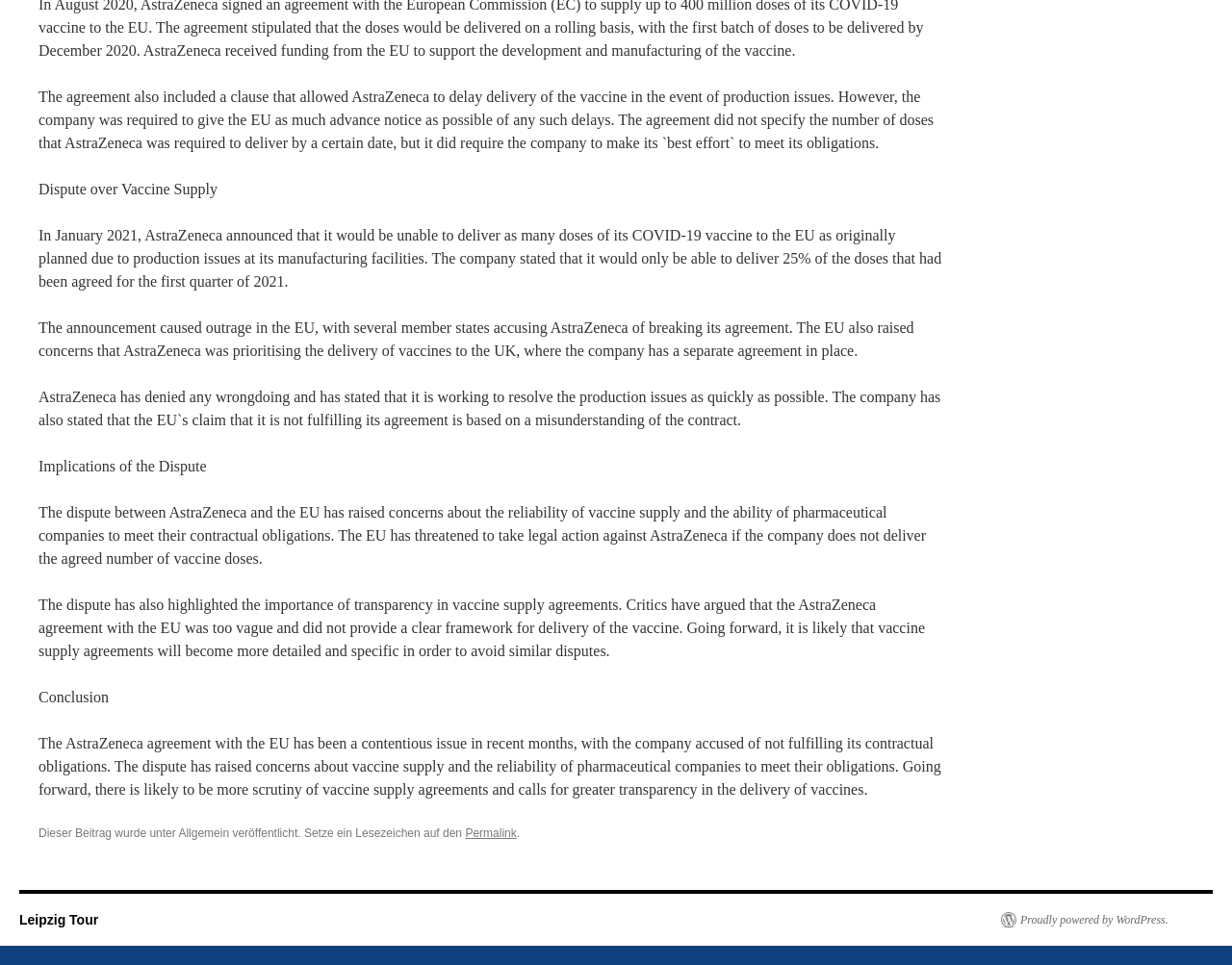From the webpage screenshot, predict the bounding box coordinates (top-left x, top-left y, bottom-right x, bottom-right y) for the UI element described here: Carnival Illuminates Abilities and Awareness

None